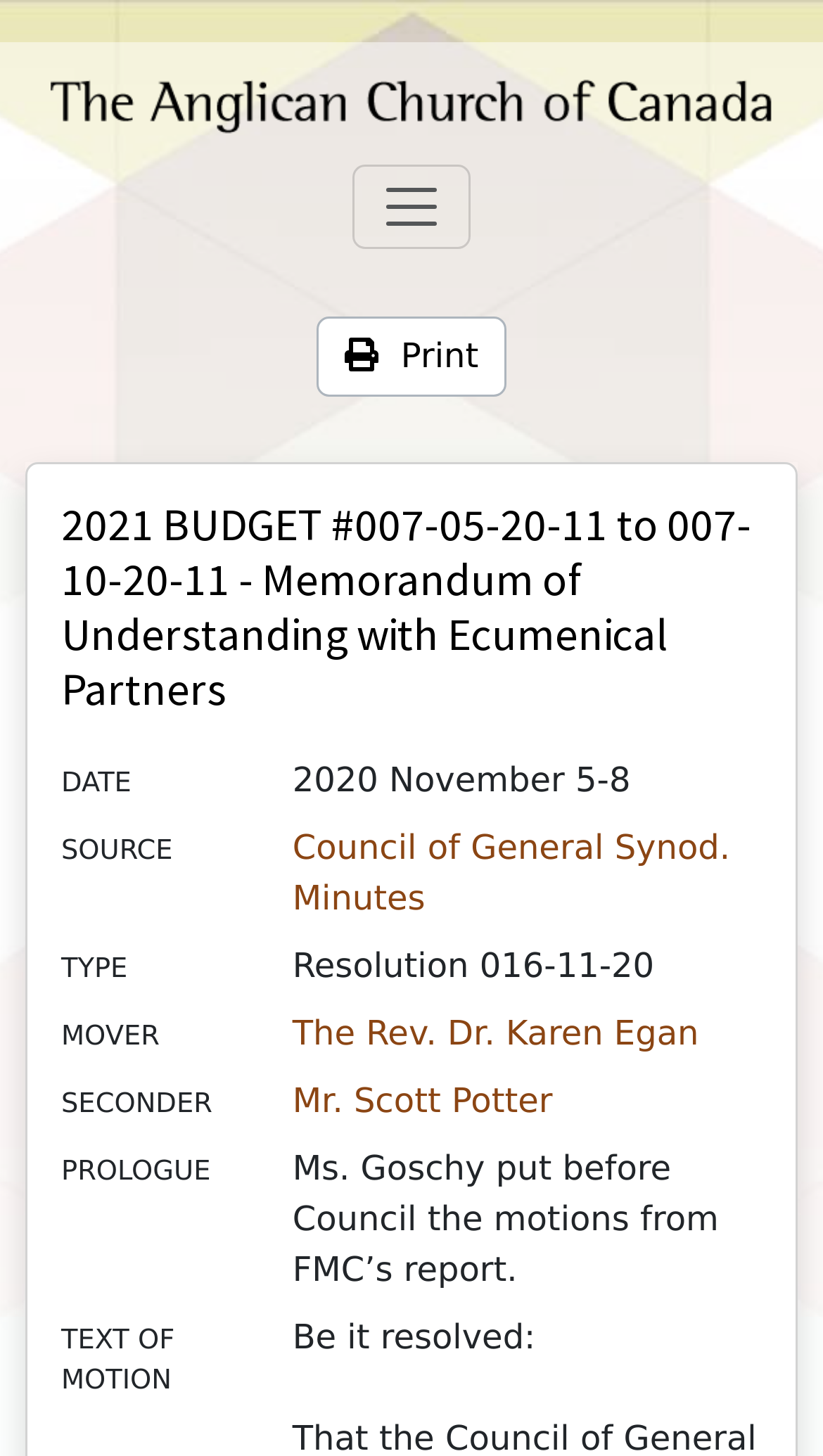Articulate a detailed summary of the webpage's content and design.

The webpage appears to be a document or archive page from the General Synod Archives of the Anglican Church of Canada. At the top, there is a link to the church's website, accompanied by an image of the church's logo. Below this, there is a button to toggle navigation.

The main content of the page is a memorandum of understanding with Ecumenical Partners, dated from 2021. This is divided into several sections, each with a heading and descriptive text. The sections include date, source, type, mover, seconder, and prologue.

The date section indicates that the document was created on November 5-8, 2020. The source section links to the Council of General Synod Minutes. The type section describes the document as a resolution, specifically Resolution 016-11-20.

The mover and seconder sections list the individuals involved in the document's creation, with links to their names. The prologue section provides a brief summary of the document's content, stating that Ms. Goschy presented motions from FMC's report to the Council.

Finally, there is a section labeled "TEXT OF MOTION", which appears to be a summary or abstract of the document's content.